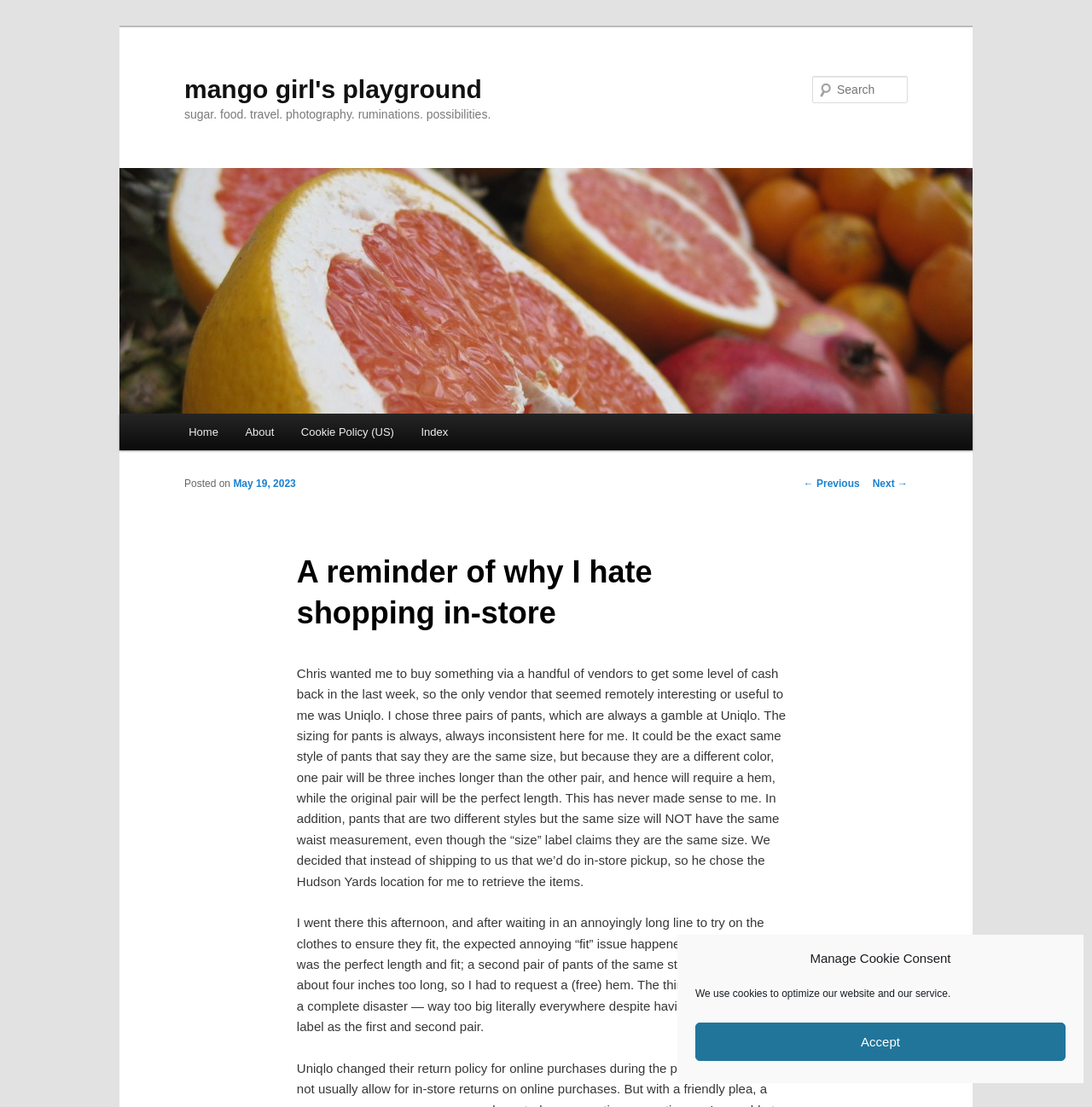Please find and report the bounding box coordinates of the element to click in order to perform the following action: "View the 'Recent Posts'". The coordinates should be expressed as four float numbers between 0 and 1, in the format [left, top, right, bottom].

None